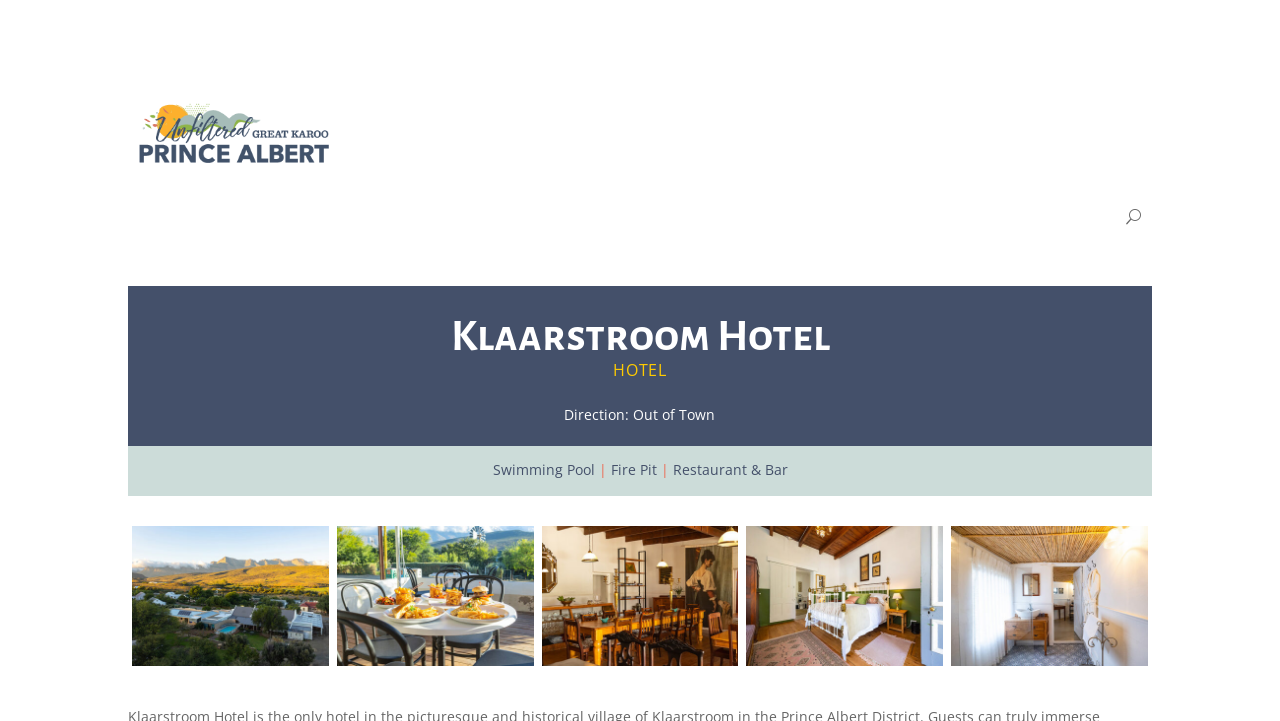Based on the image, give a detailed response to the question: What is the purpose of the button 'U'?

I couldn't determine the purpose of the button 'U' based on the information available on the webpage, as it doesn't have a clear label or description.